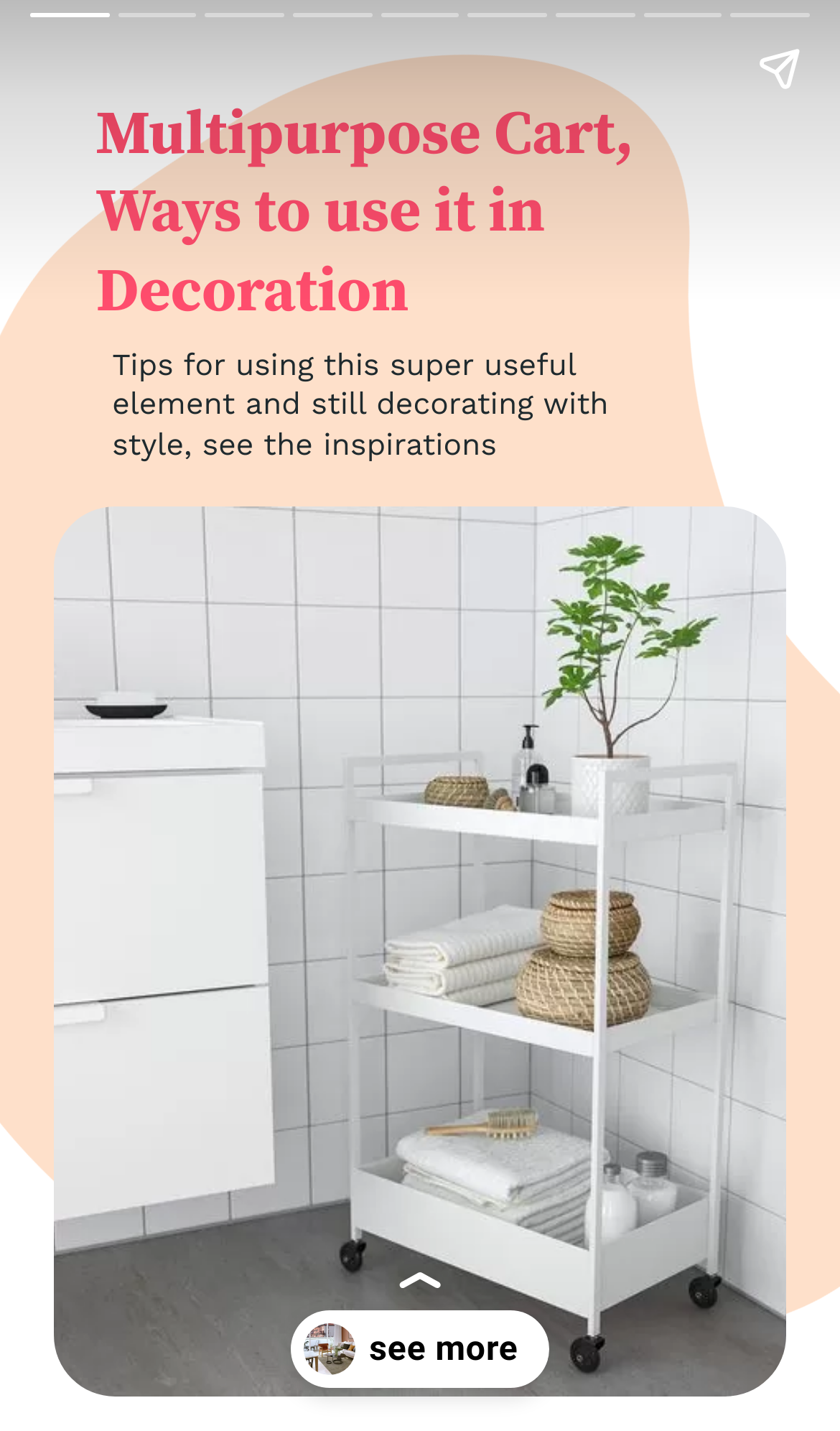Give a full account of the webpage's elements and their arrangement.

The webpage is about providing tips for using a multipurpose cart in organization and decoration. At the top, there is a heading that reads "Multipurpose Cart, Ways to use it in Decoration". Below the heading, there is a paragraph of text that provides an introduction to the topic, mentioning that the cart is a super useful element that can be used while still decorating with style.

To the right of the introduction, there is a button labeled "see more", which is accompanied by a small image. The button is positioned at the bottom right corner of the page. 

At the very top of the page, there is a complementary section that spans the entire width of the page. Within this section, there is a button labeled "Share story" positioned at the top right corner.

Near the bottom right corner of the page, there is another button labeled "Next page". 

There is another complementary section at the top left corner of the page, which is relatively small in size.